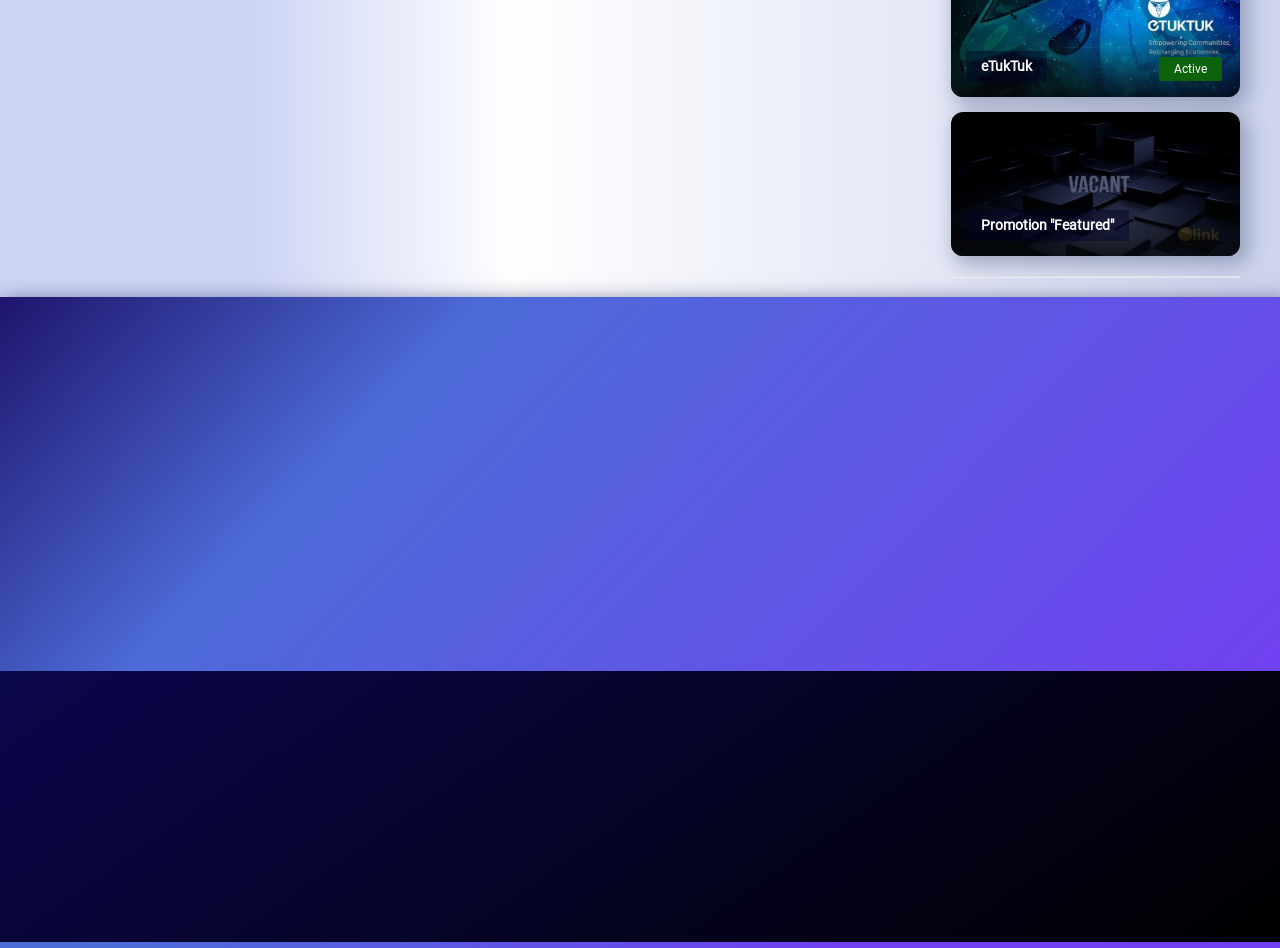Give a one-word or short-phrase answer to the following question: 
What is the name of the company that built the website?

ONE WEBSTUDIO